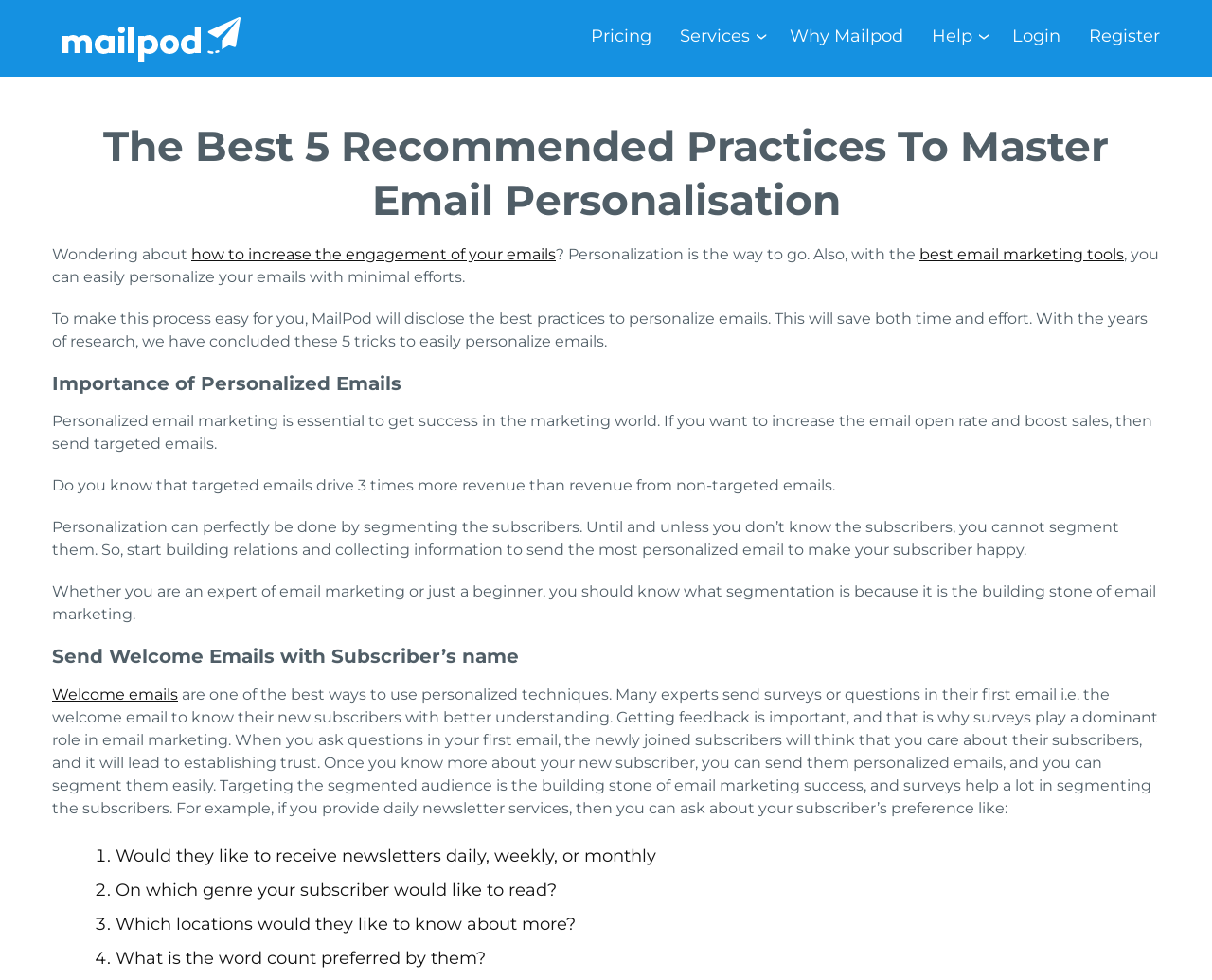Please study the image and answer the question comprehensively:
What is the recommended way to segment subscribers?

The webpage suggests that segmenting subscribers can be done by collecting information about them, such as their preferences, through surveys or questions in the welcome email, which can help to send personalized emails and increase engagement.